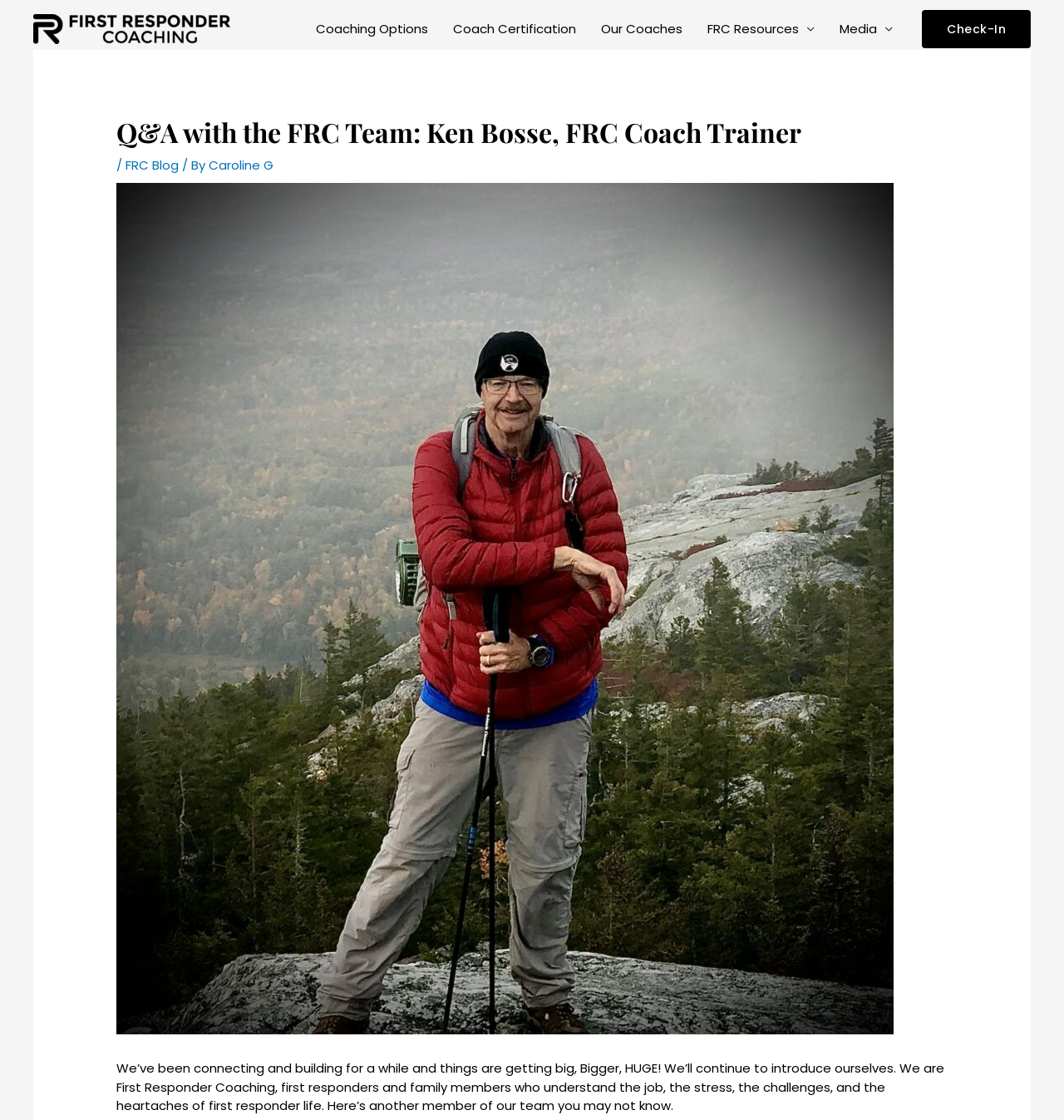Locate the bounding box coordinates of the area that needs to be clicked to fulfill the following instruction: "go to First Responder Coaching homepage". The coordinates should be in the format of four float numbers between 0 and 1, namely [left, top, right, bottom].

[0.031, 0.013, 0.216, 0.039]